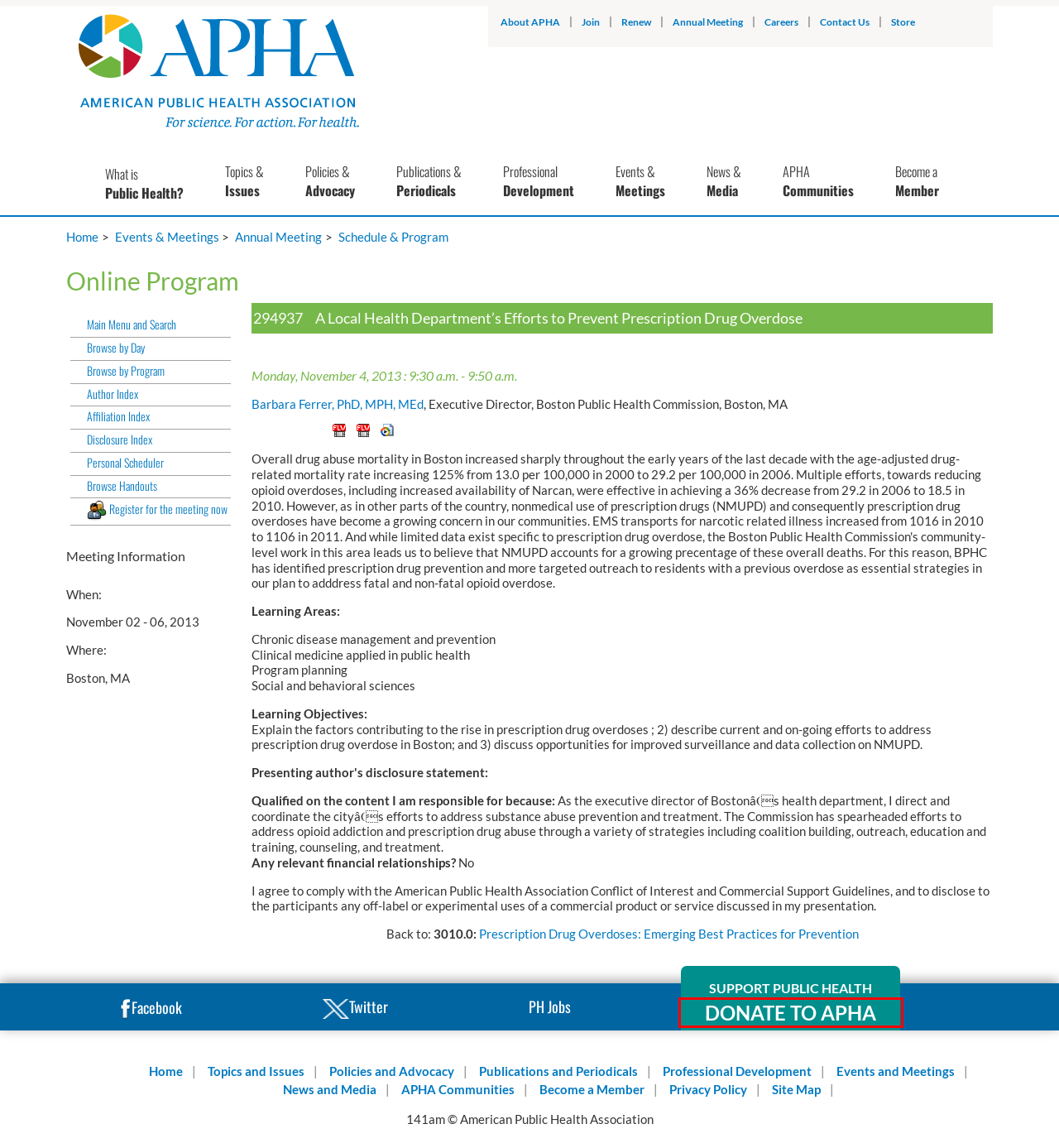Given a webpage screenshot with a red bounding box around a particular element, identify the best description of the new webpage that will appear after clicking on the element inside the red bounding box. Here are the candidates:
A. Publications & Periodicals
B. Policy Statements and Advocacy
C. Single Gift - Advocacy
D. APHA Communities
E. Professional Development
F. Topics & Issues
G. News & Media
H. Annual

C